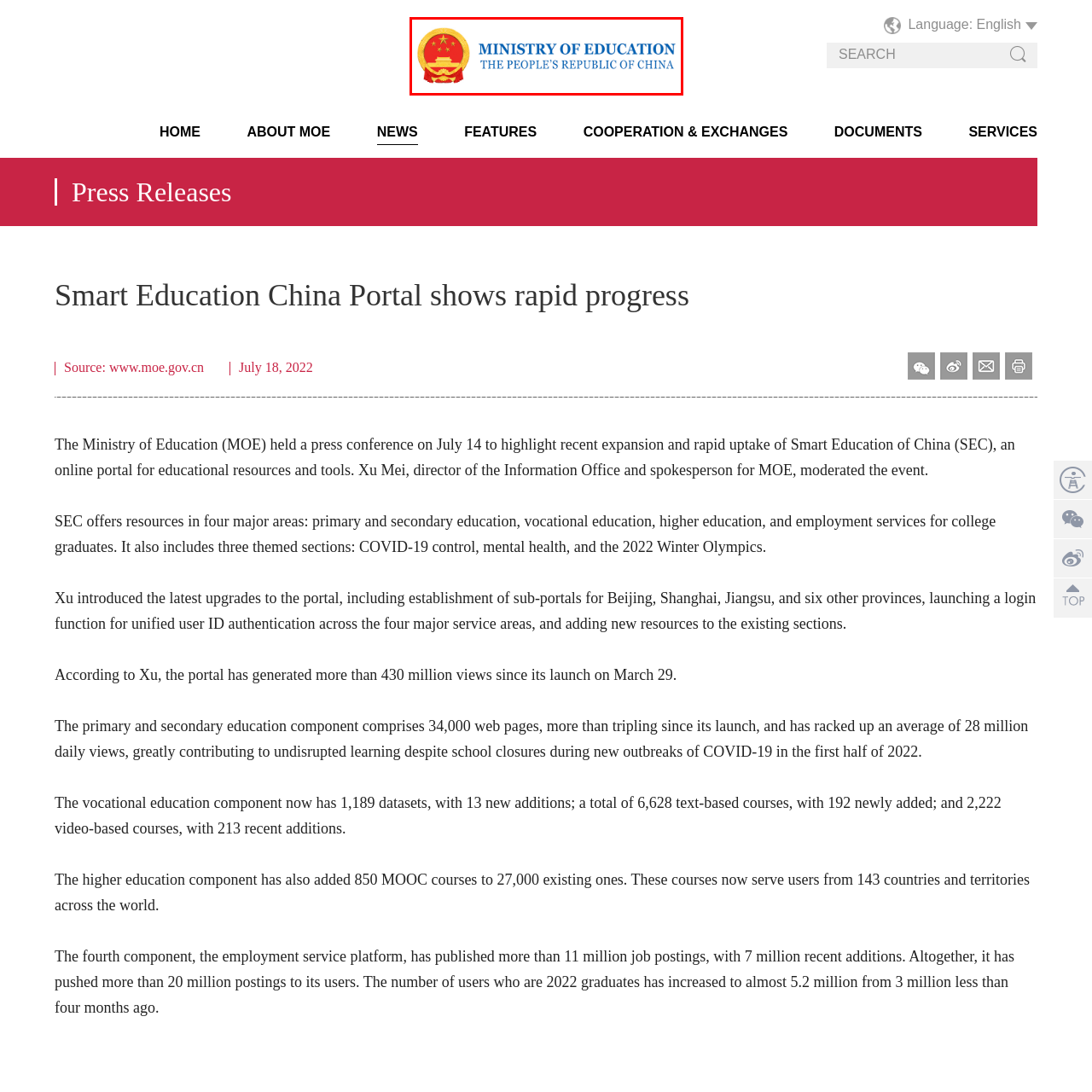Focus on the content within the red bounding box and answer this question using a single word or phrase: What is the name of the ministry featured in the logo?

MINISTRY OF EDUCATION